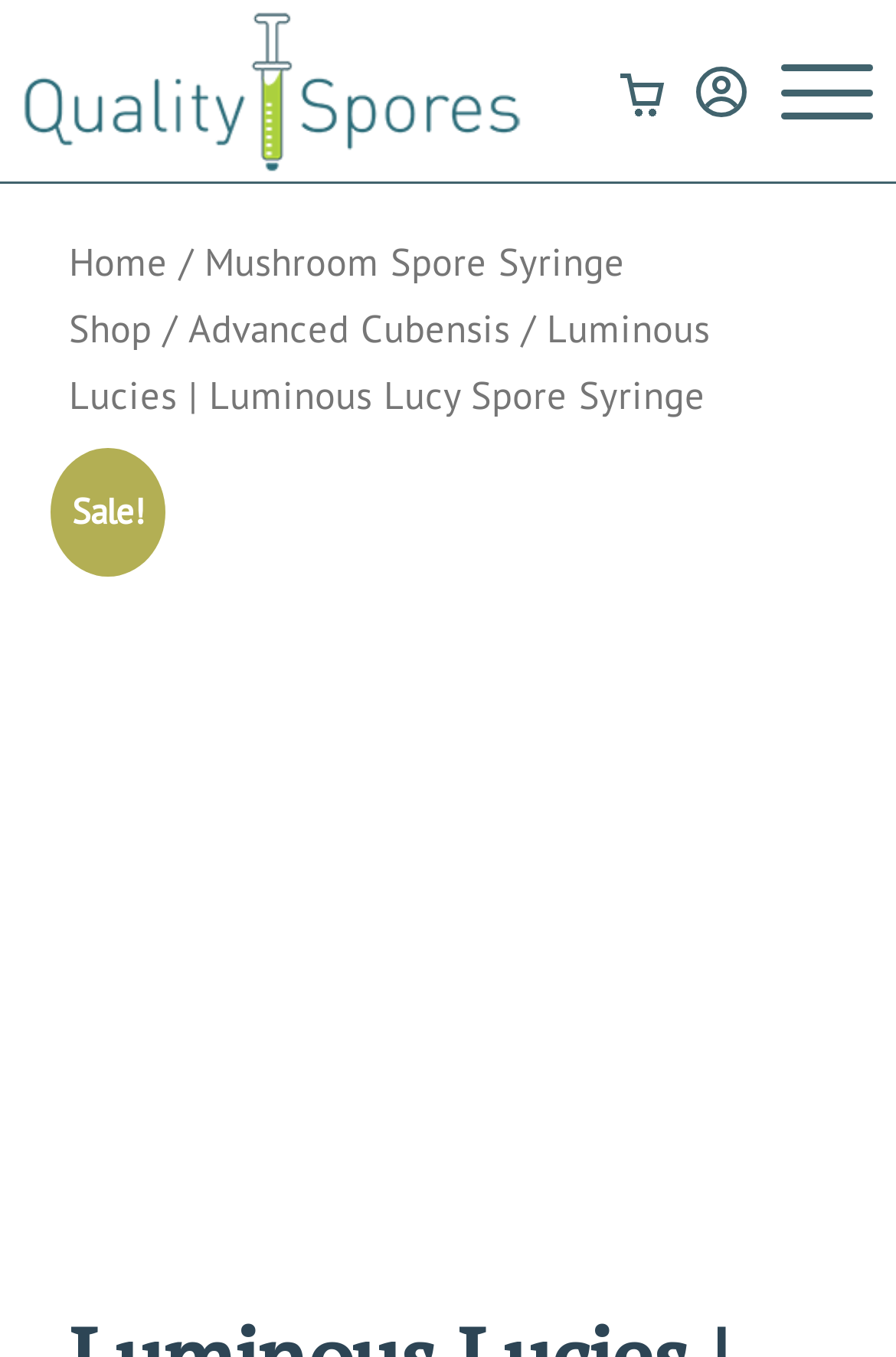Find the bounding box coordinates for the HTML element specified by: "alt="Quality Spores Logo"".

[0.026, 0.008, 0.582, 0.127]